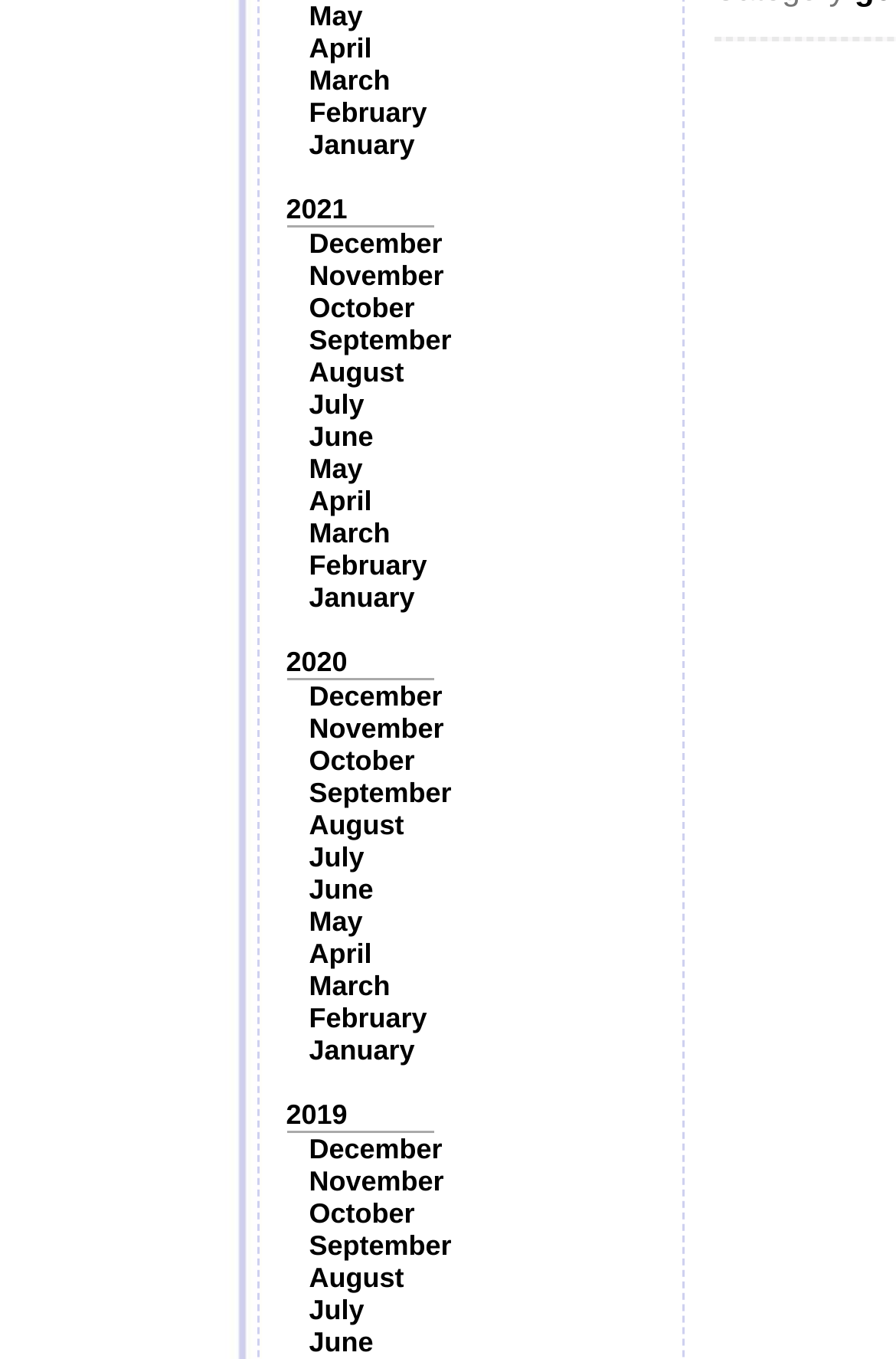Show the bounding box coordinates for the element that needs to be clicked to execute the following instruction: "View 2020". Provide the coordinates in the form of four float numbers between 0 and 1, i.e., [left, top, right, bottom].

[0.319, 0.475, 0.388, 0.499]